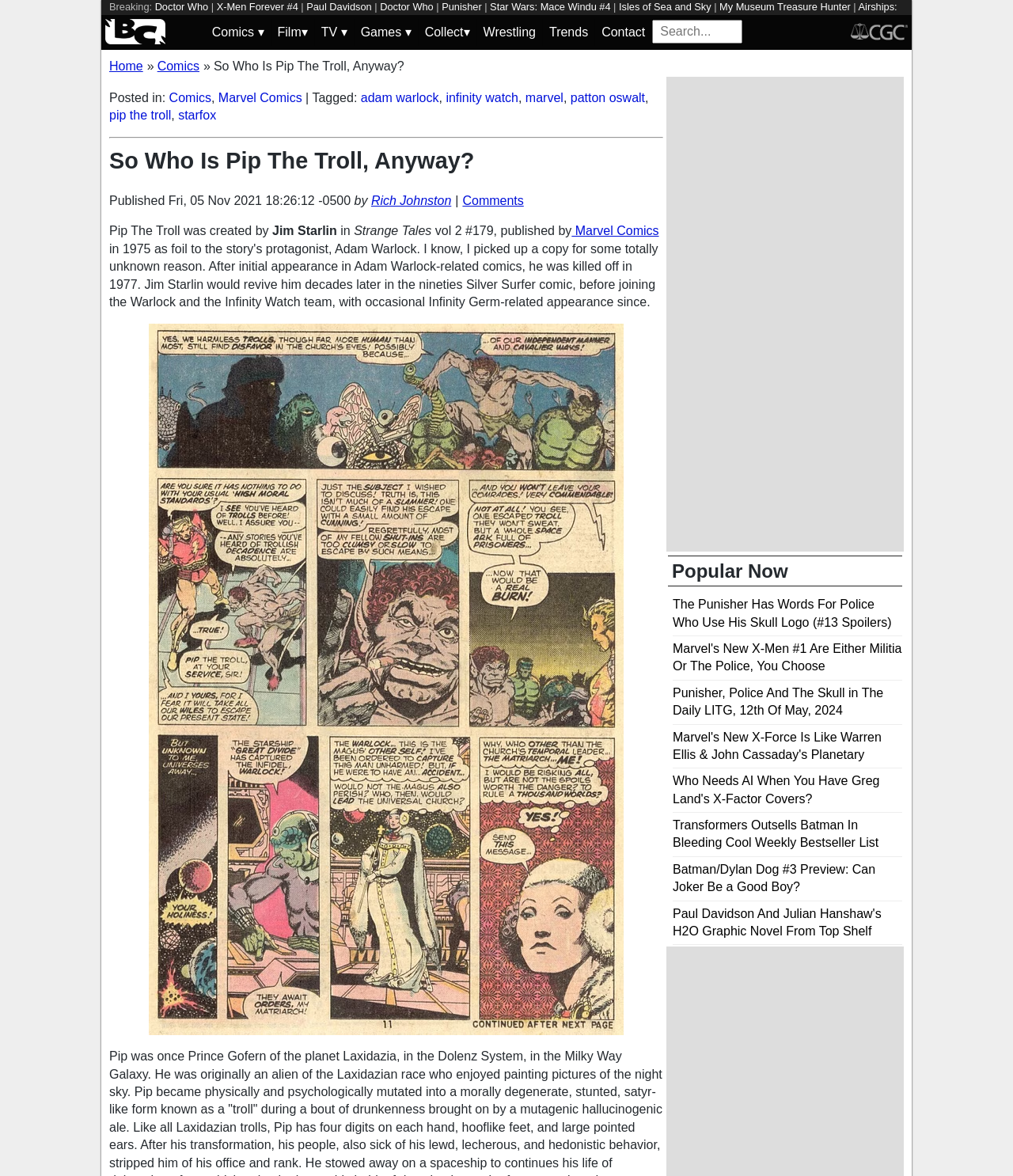Please find and report the bounding box coordinates of the element to click in order to perform the following action: "Click on the 'Bleeding Cool News and Rumors' link". The coordinates should be expressed as four float numbers between 0 and 1, in the format [left, top, right, bottom].

[0.104, 0.016, 0.203, 0.038]